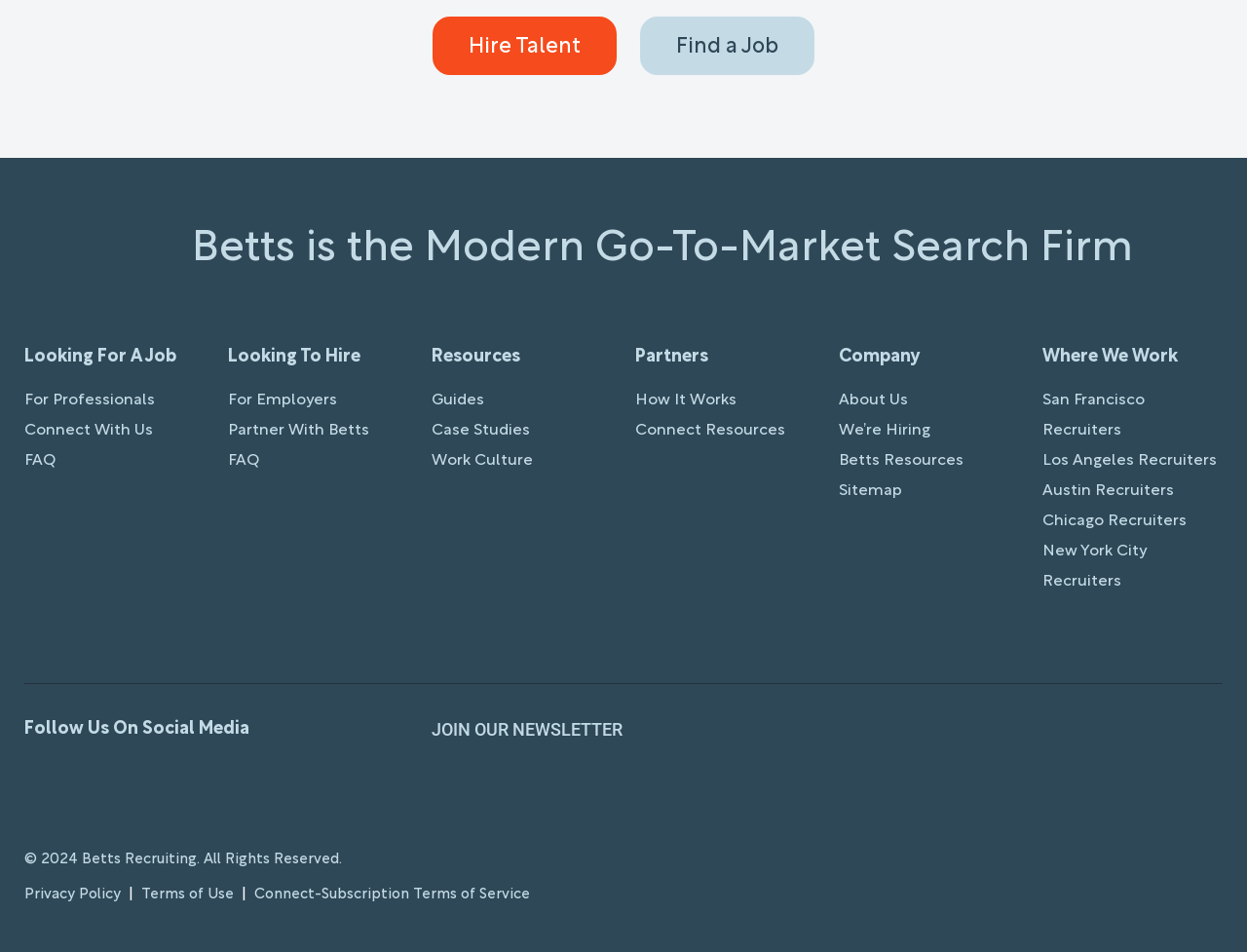Provide your answer to the question using just one word or phrase: What is the purpose of the company?

Go-To-Market Search Firm